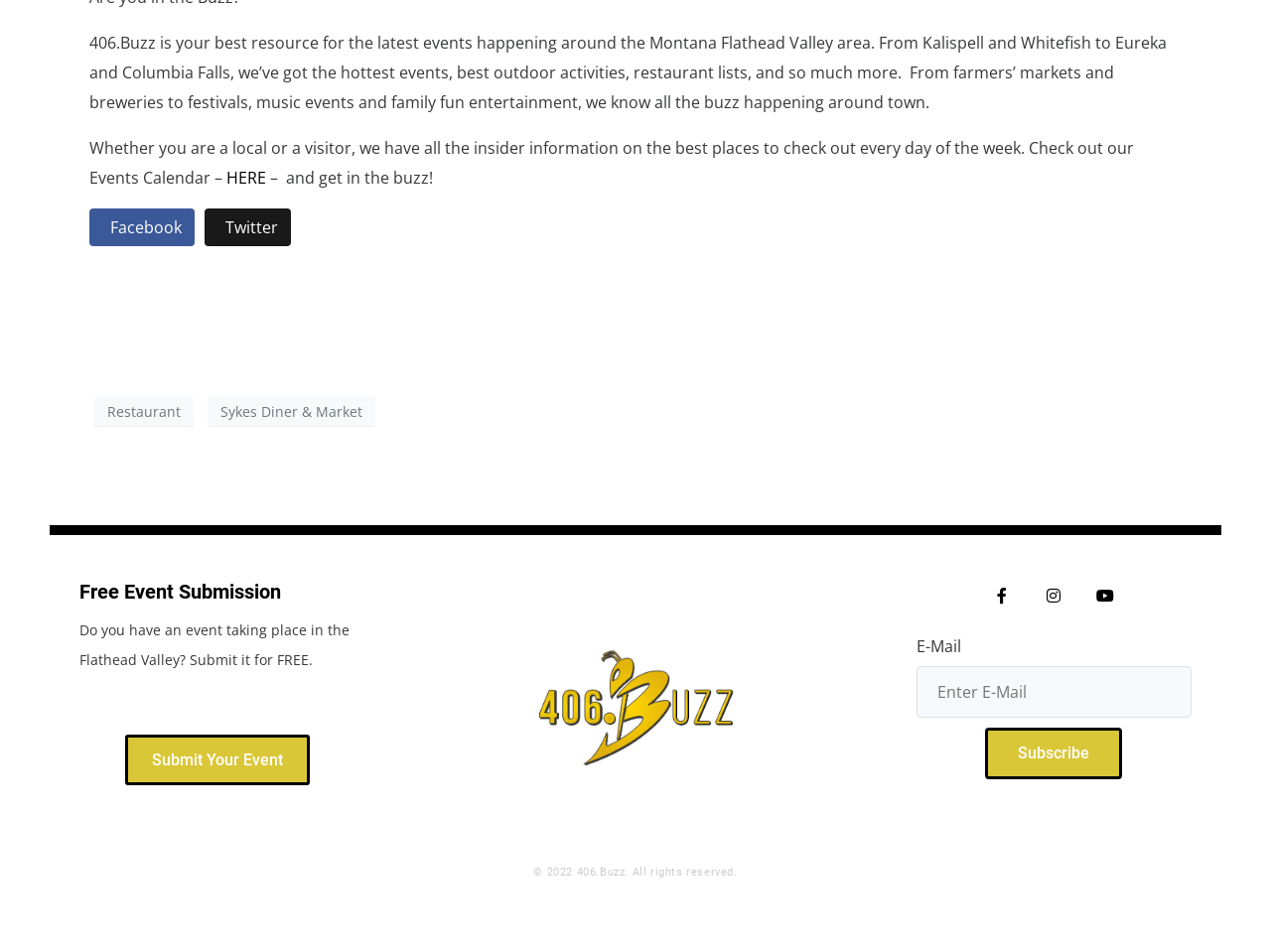Indicate the bounding box coordinates of the element that must be clicked to execute the instruction: "Subscribe to the newsletter". The coordinates should be given as four float numbers between 0 and 1, i.e., [left, top, right, bottom].

[0.775, 0.765, 0.883, 0.819]